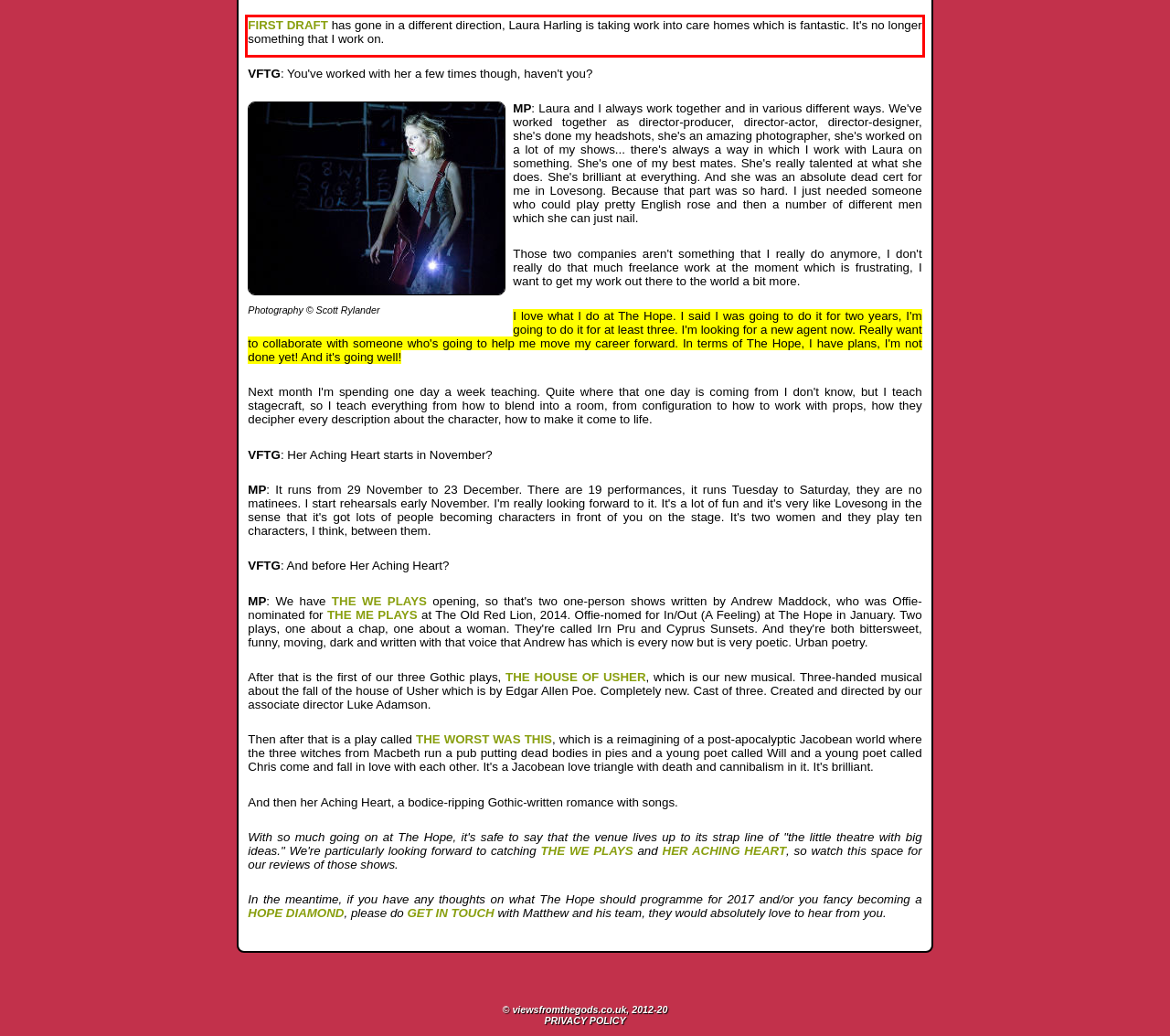Observe the screenshot of the webpage, locate the red bounding box, and extract the text content within it.

FIRST DRAFT has gone in a different direction, Laura Harling is taking work into care homes which is fantastic. It's no longer something that I work on.